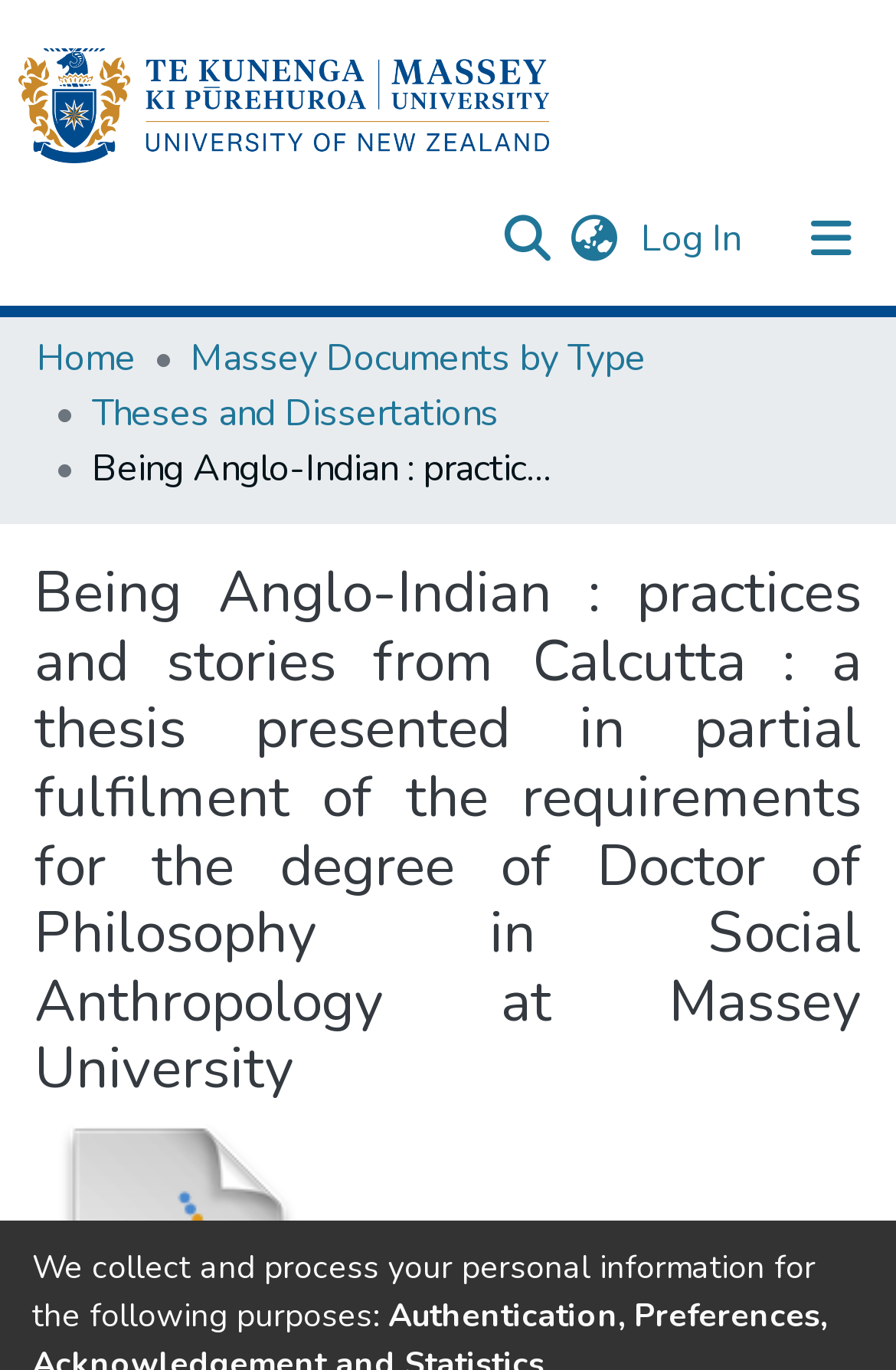Show the bounding box coordinates for the element that needs to be clicked to execute the following instruction: "Switch the language". Provide the coordinates in the form of four float numbers between 0 and 1, i.e., [left, top, right, bottom].

[0.621, 0.154, 0.705, 0.195]